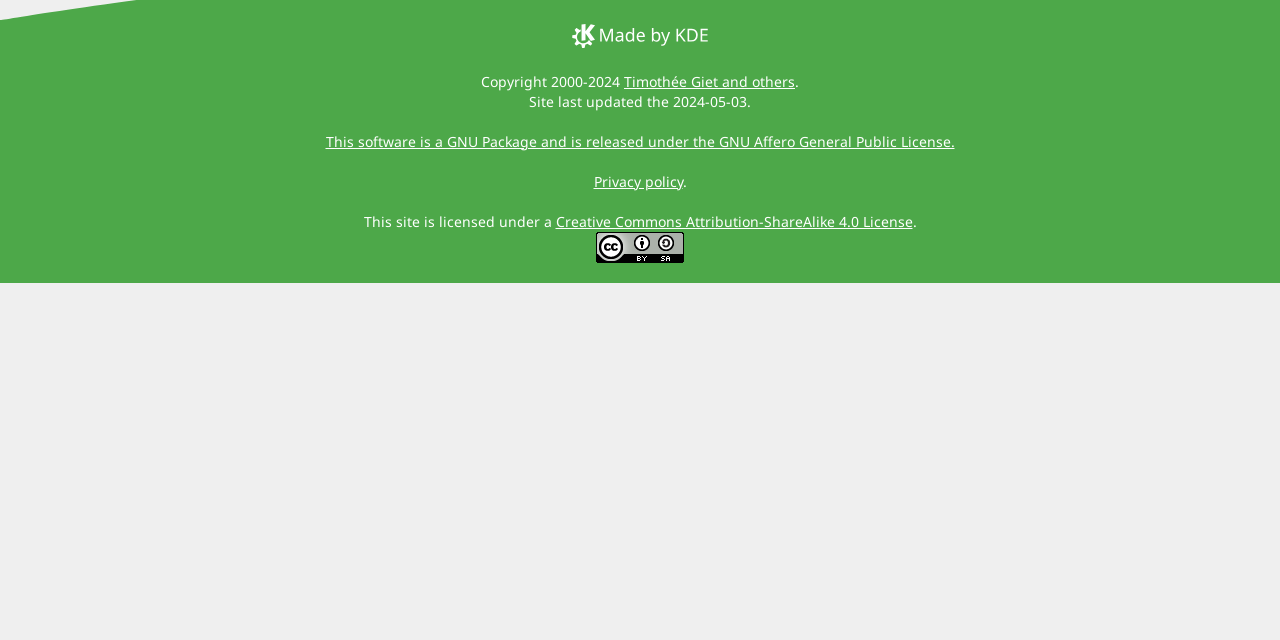Please determine the bounding box coordinates for the element with the description: "Privacy policy".

[0.464, 0.268, 0.533, 0.298]